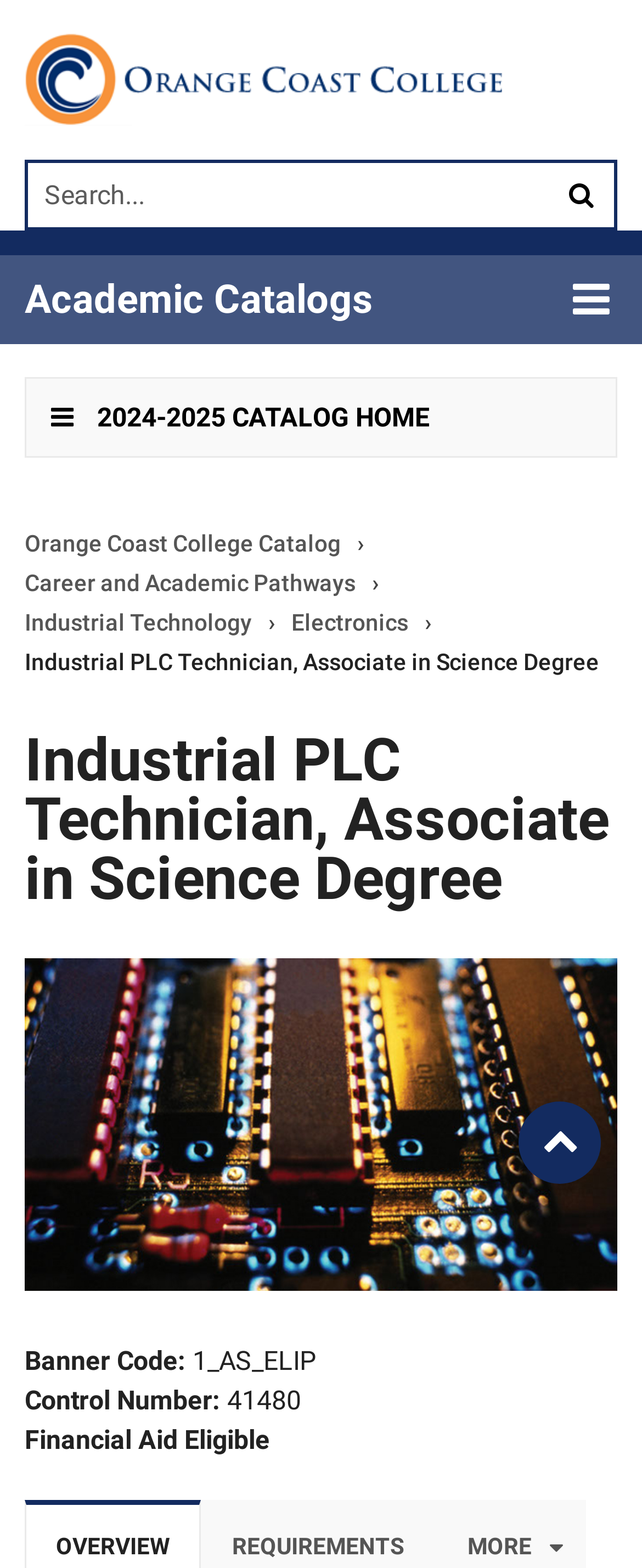Kindly provide the bounding box coordinates of the section you need to click on to fulfill the given instruction: "Go to 2024-2025 CATALOG HOME".

[0.038, 0.24, 0.962, 0.292]